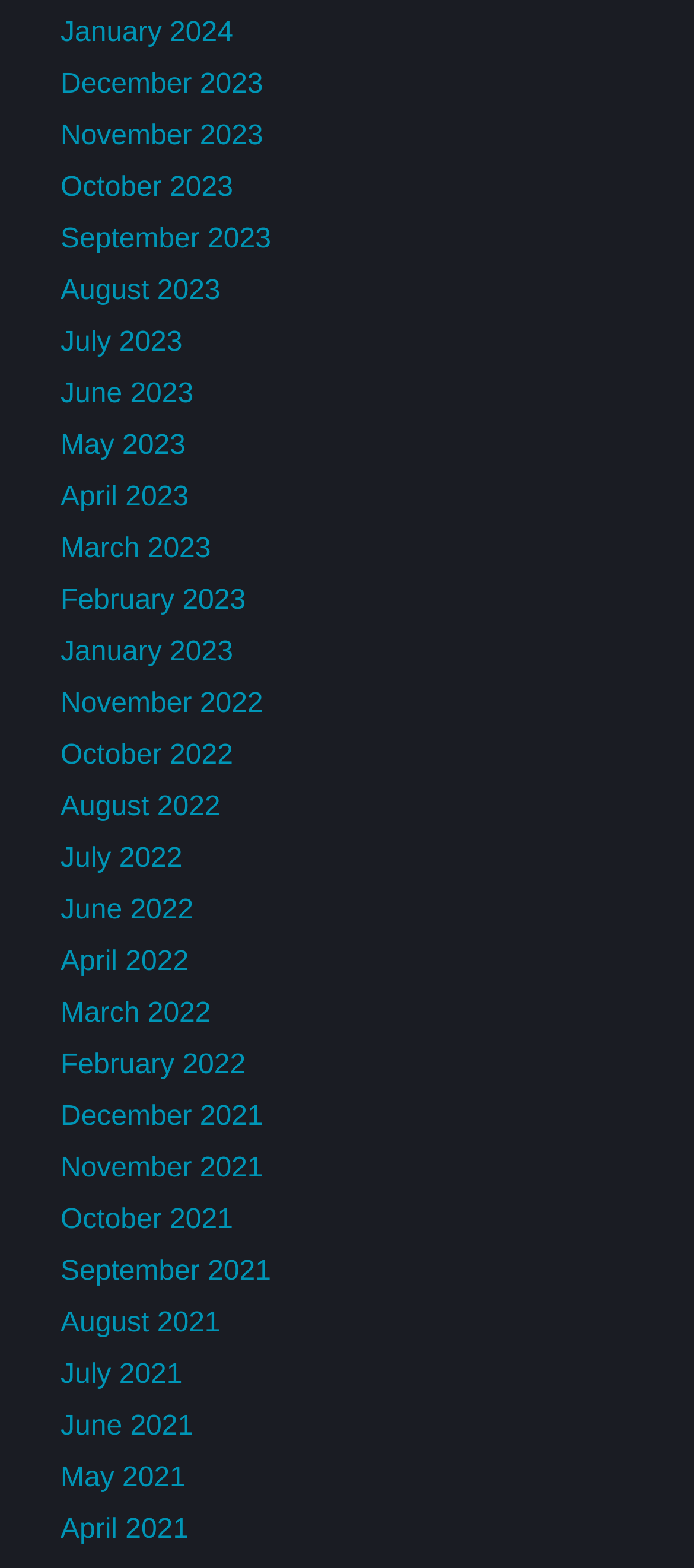What is the earliest month listed?
Could you answer the question with a detailed and thorough explanation?

I examined the link elements on the webpage and found the earliest month listed is December 2021, which is the 279th link element.